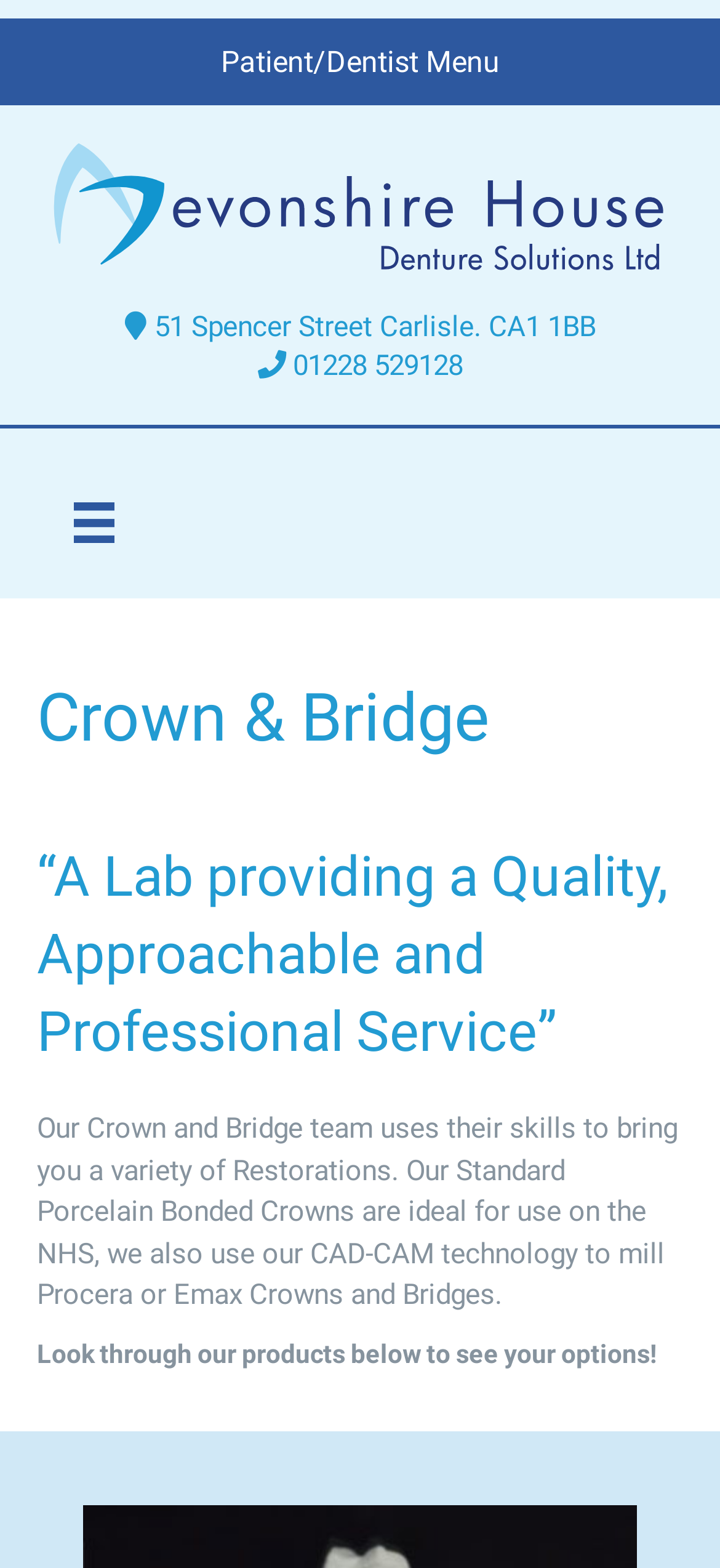Generate a comprehensive description of the contents of the webpage.

The webpage is about Crown and Bridge services provided by Devonshire House Denture Solutions Ltd. At the top, there is a button labeled "Patient/Dentist Menu" on the left side, and an image on the right side. Below this, there is a link with an image, which takes up most of the width of the page. 

Underneath, there are three headings in a row, displaying the address "51 Spencer Street Carlisle. CA1 1BB", a phone number "01228 529128", and a button labeled "Patient Menu" with a small image to its right. 

Further down, there is a prominent heading "Crown & Bridge" followed by a quote "“A Lab providing a Quality, Approachable and Professional Service”". Below this, there is a paragraph of text describing the services provided by the Crown and Bridge team, including the types of restorations they offer. 

Finally, there is a sentence of text encouraging visitors to explore their products, which are presumably listed below.